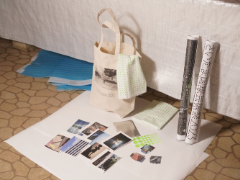Provide a comprehensive description of the image.

The image features a creative workspace scene, prominently displaying a beige tote bag filled with fabric pieces and a small green item. Surrounding the bag are various artistic materials, including a collection of photographs laid out on white paper, showcasing diverse subjects and colors. Two rolled posters or prints stand upright at the back, hinting at ongoing or upcoming projects. The backdrop is textured with a tiled floor and a slightly crinkled, translucent covering, which adds depth to the artistic setting. This arrangement likely relates to an event or campaign connected with the Saitama Triennale 2023, focusing on enhancing visitor engagement and creativity.